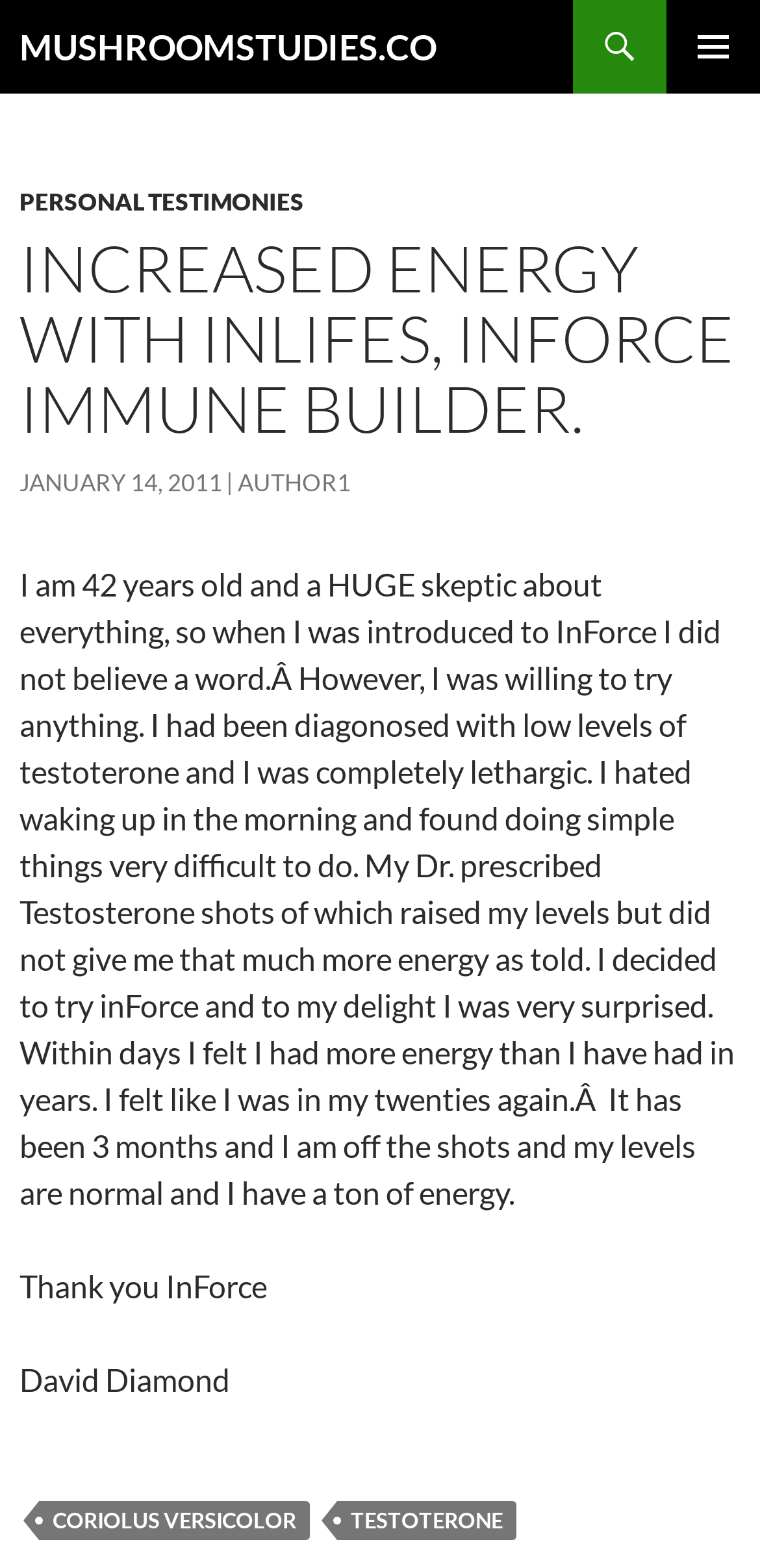Provide a brief response to the question below using a single word or phrase: 
How old is the author of the personal testimony?

42